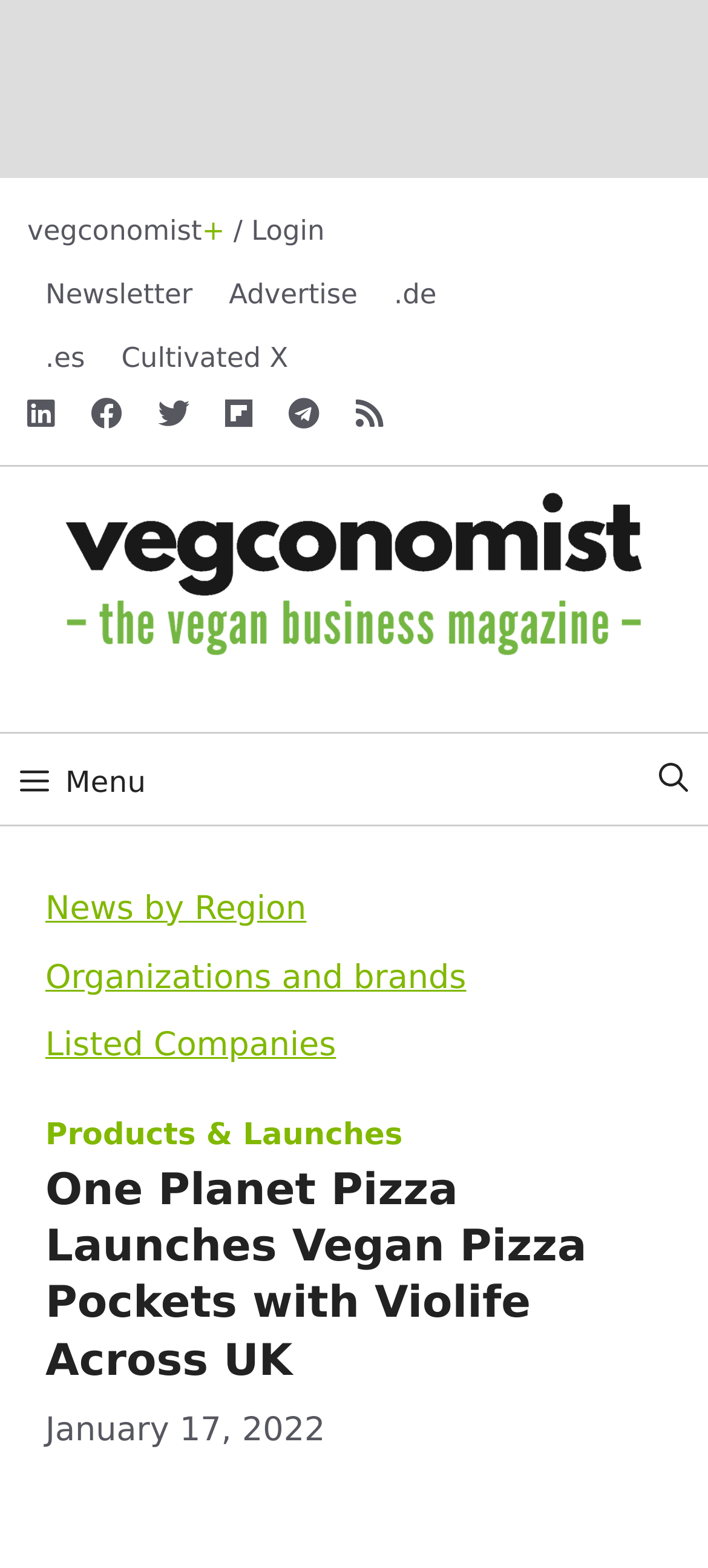How many social media links are there in the complementary section?
From the screenshot, provide a brief answer in one word or phrase.

6